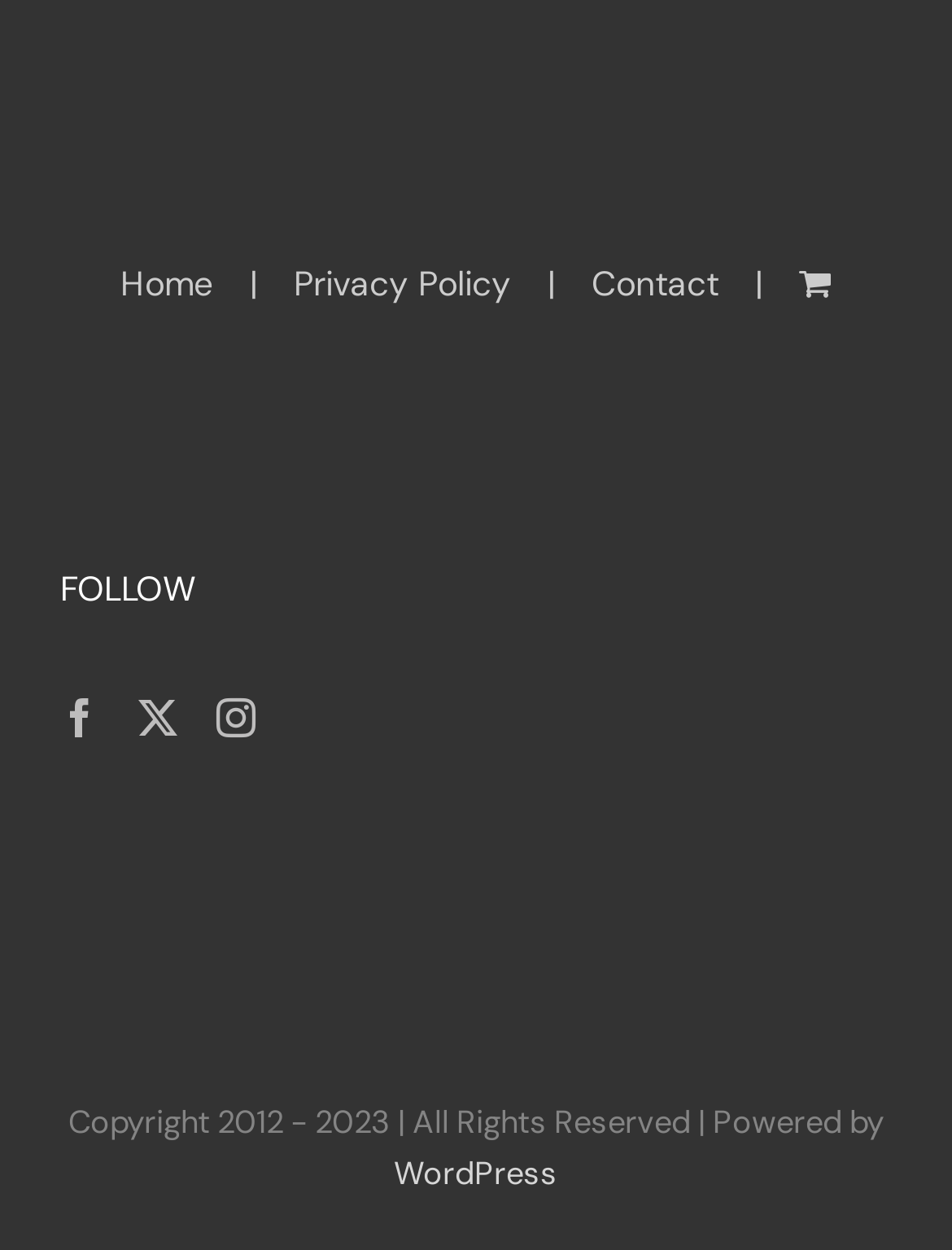What is the platform that powers the website?
Refer to the image and give a detailed response to the question.

I found the information at the bottom of the page, which states 'Copyright 2012 - 2023 | All Rights Reserved | Powered by WordPress', indicating that the website is powered by WordPress.